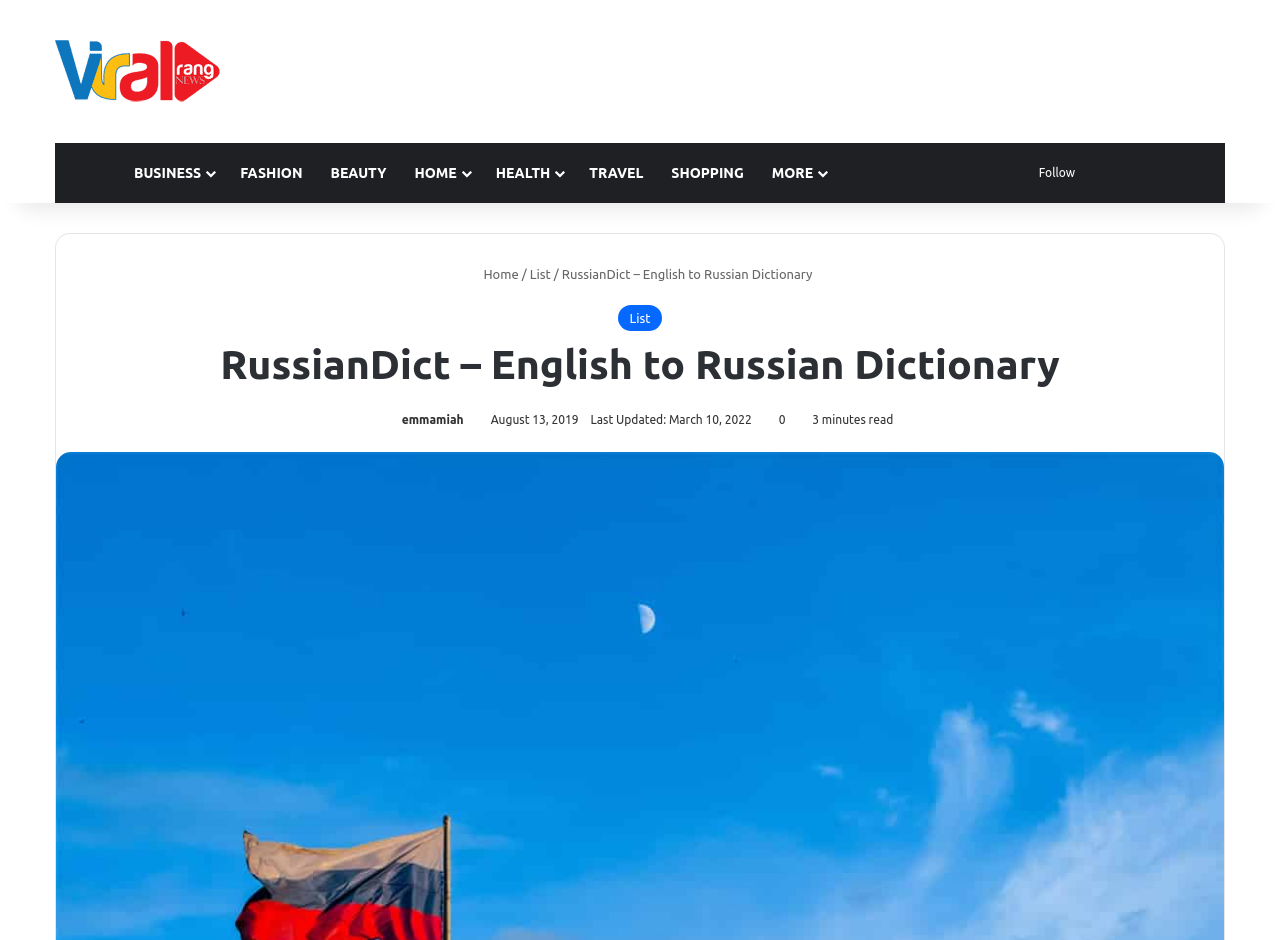Who is the author of the article?
Could you give a comprehensive explanation in response to this question?

I looked at the article section of the webpage and found the author's name, 'emmamiah', listed below the title.